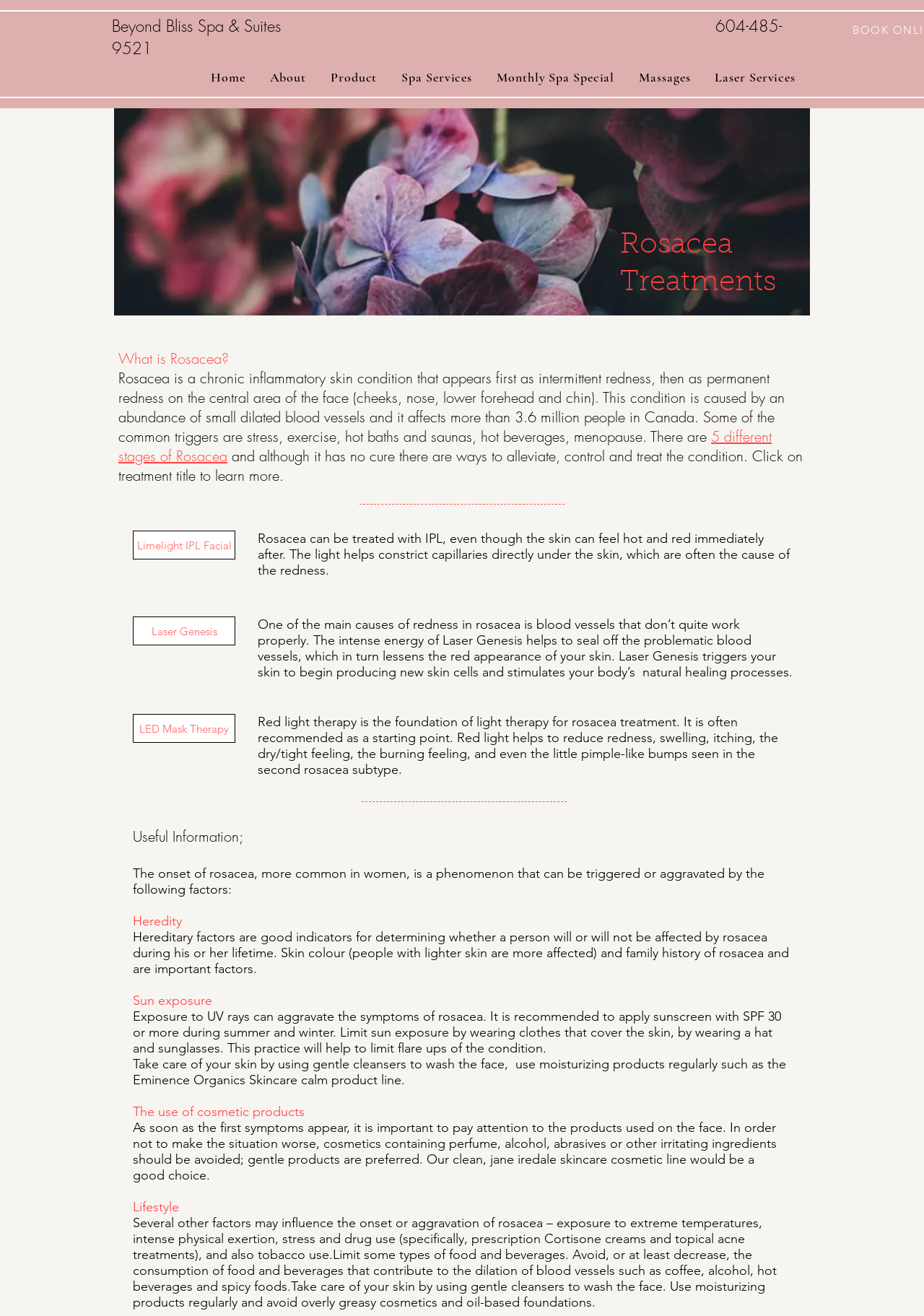What triggers Rosacea?
Answer the question in a detailed and comprehensive manner.

According to the webpage, several factors can trigger or aggravate Rosacea, including heredity, sun exposure, the use of cosmetic products, lifestyle, and certain foods and beverages. These factors are listed under the heading 'Useful Information'.